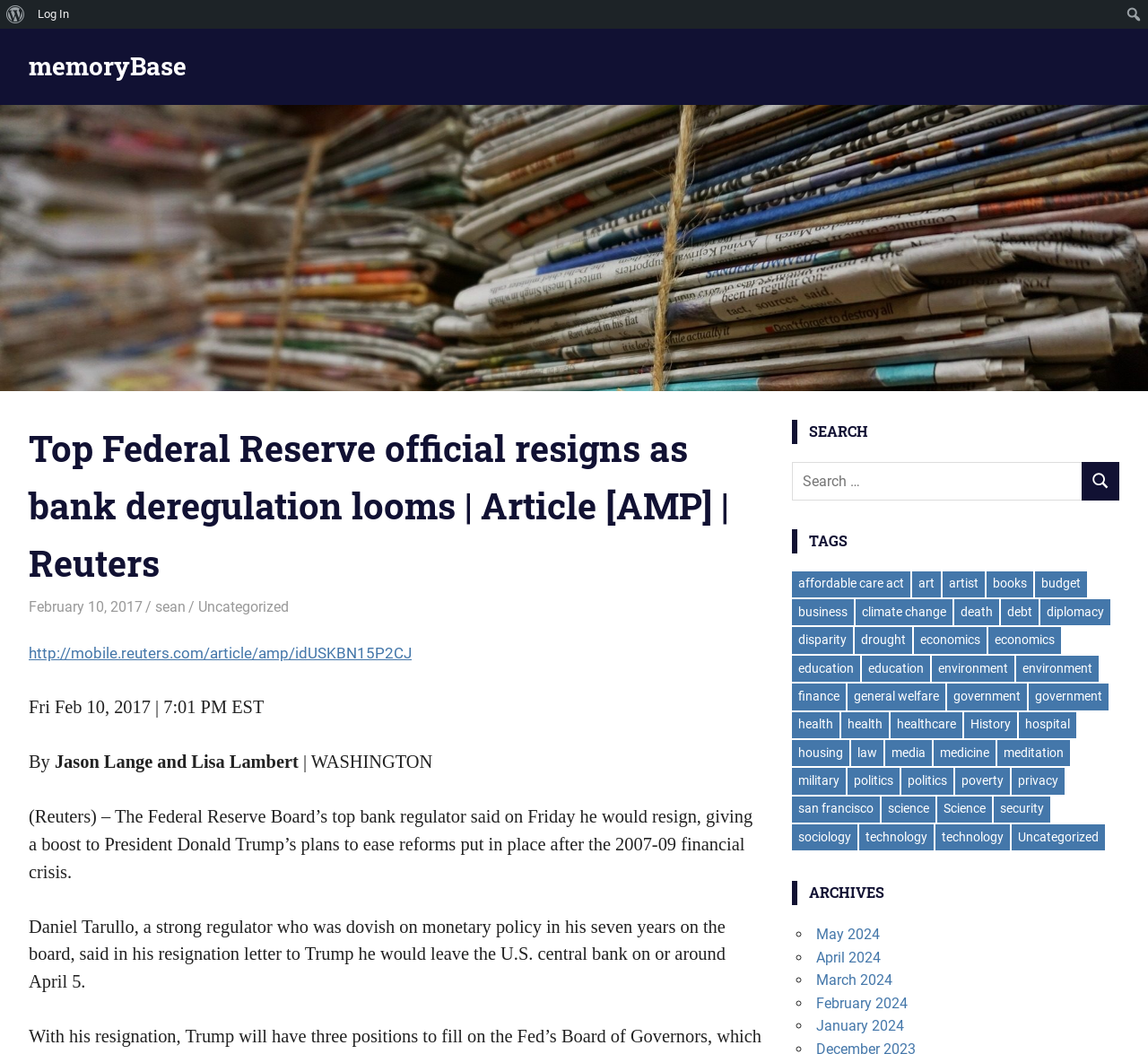Please provide the main heading of the webpage content.

Top Federal Reserve official resigns as bank deregulation looms | Article [AMP] | Reuters